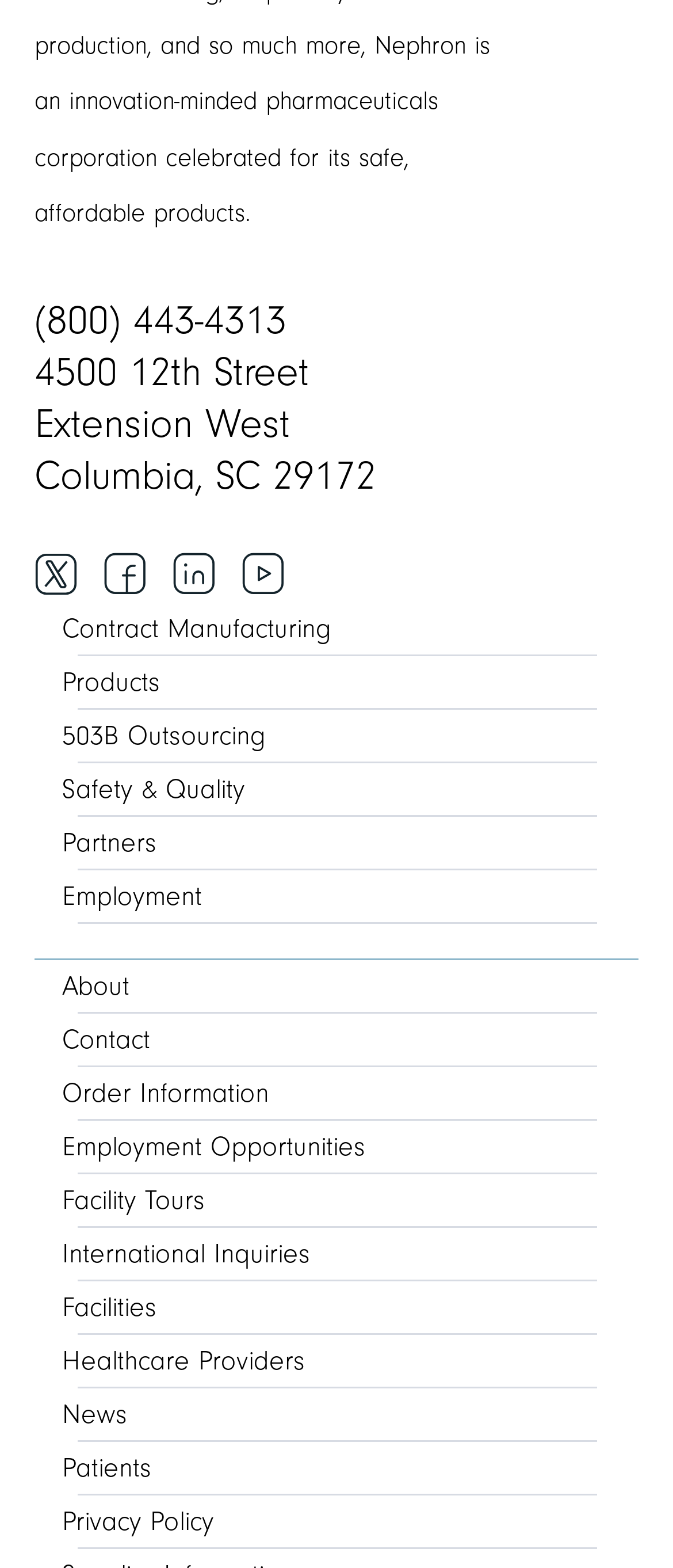What is the last link in the secondary navigation menu?
Answer the question with as much detail as you can, using the image as a reference.

The secondary navigation menu can be found below the main links, and the last link in this menu is the one with the text 'Privacy Policy'.